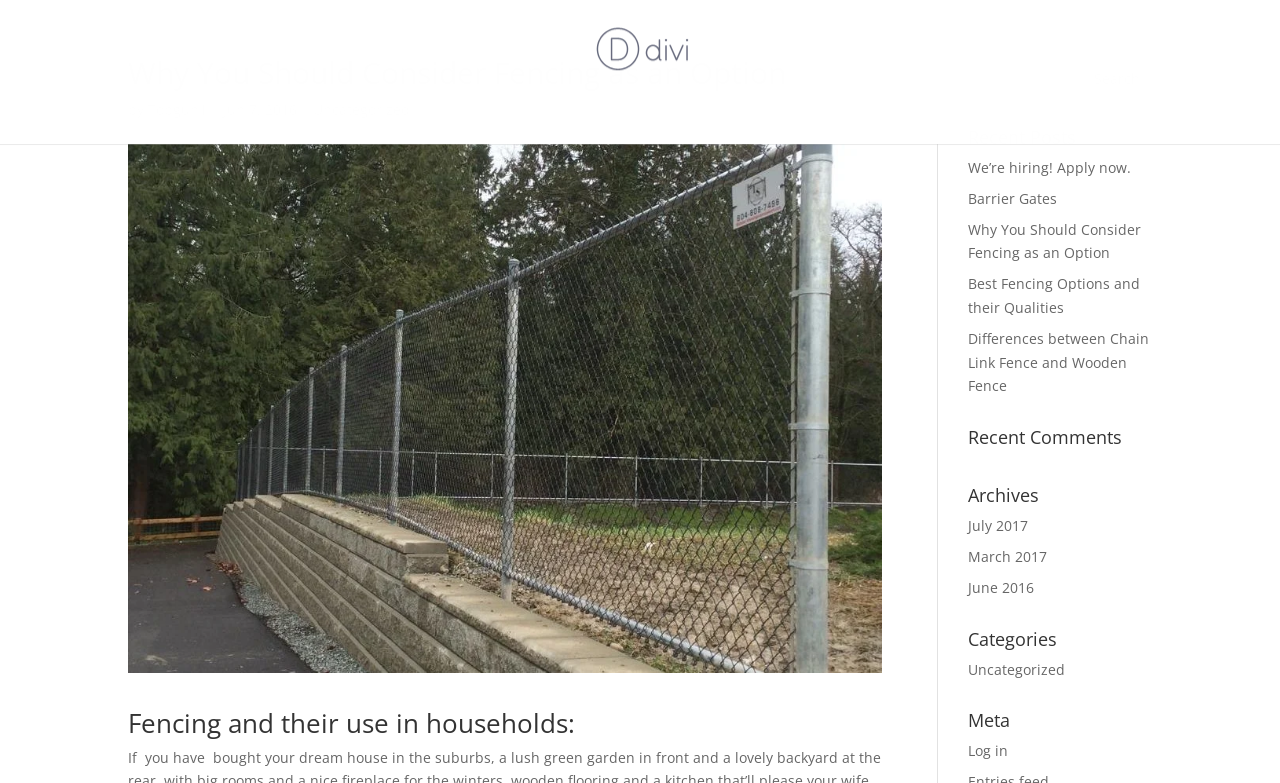Locate the bounding box coordinates of the UI element described by: "Log in". The bounding box coordinates should consist of four float numbers between 0 and 1, i.e., [left, top, right, bottom].

[0.756, 0.947, 0.788, 0.971]